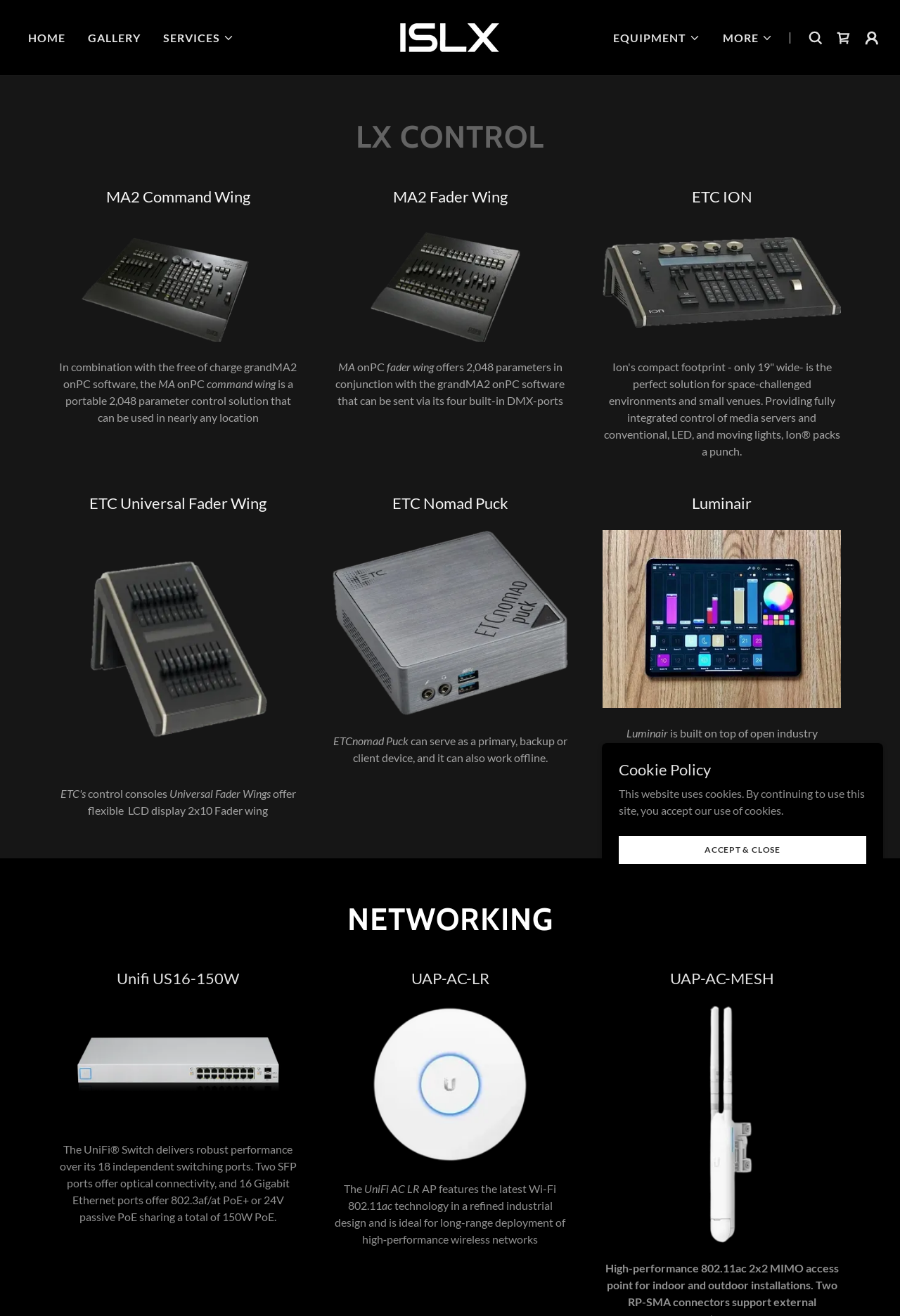Please determine the bounding box coordinates for the element that should be clicked to follow these instructions: "Click SERVICES button".

[0.181, 0.022, 0.26, 0.035]